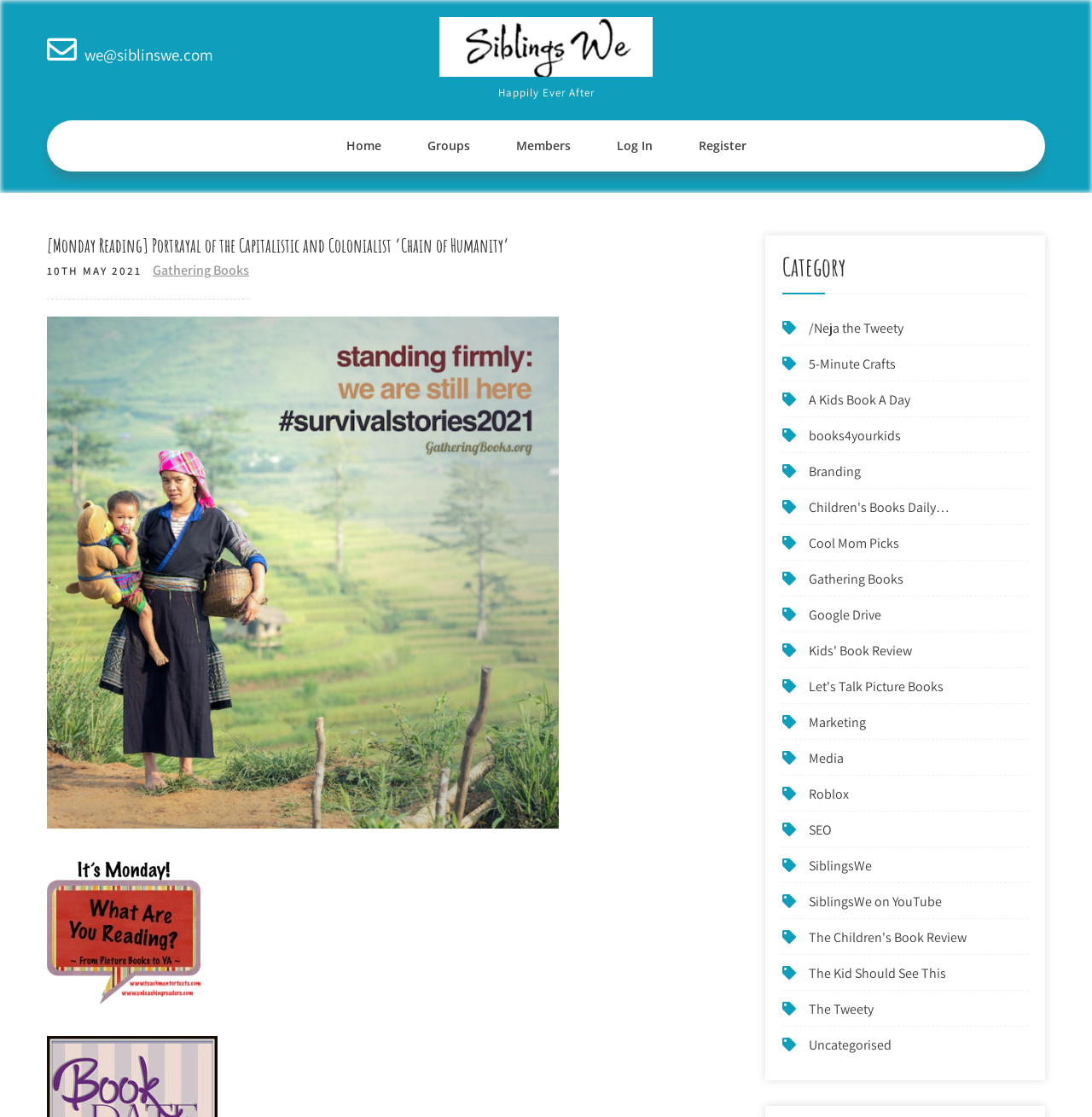Answer in one word or a short phrase: 
What is the date of the article?

10TH MAY 2021